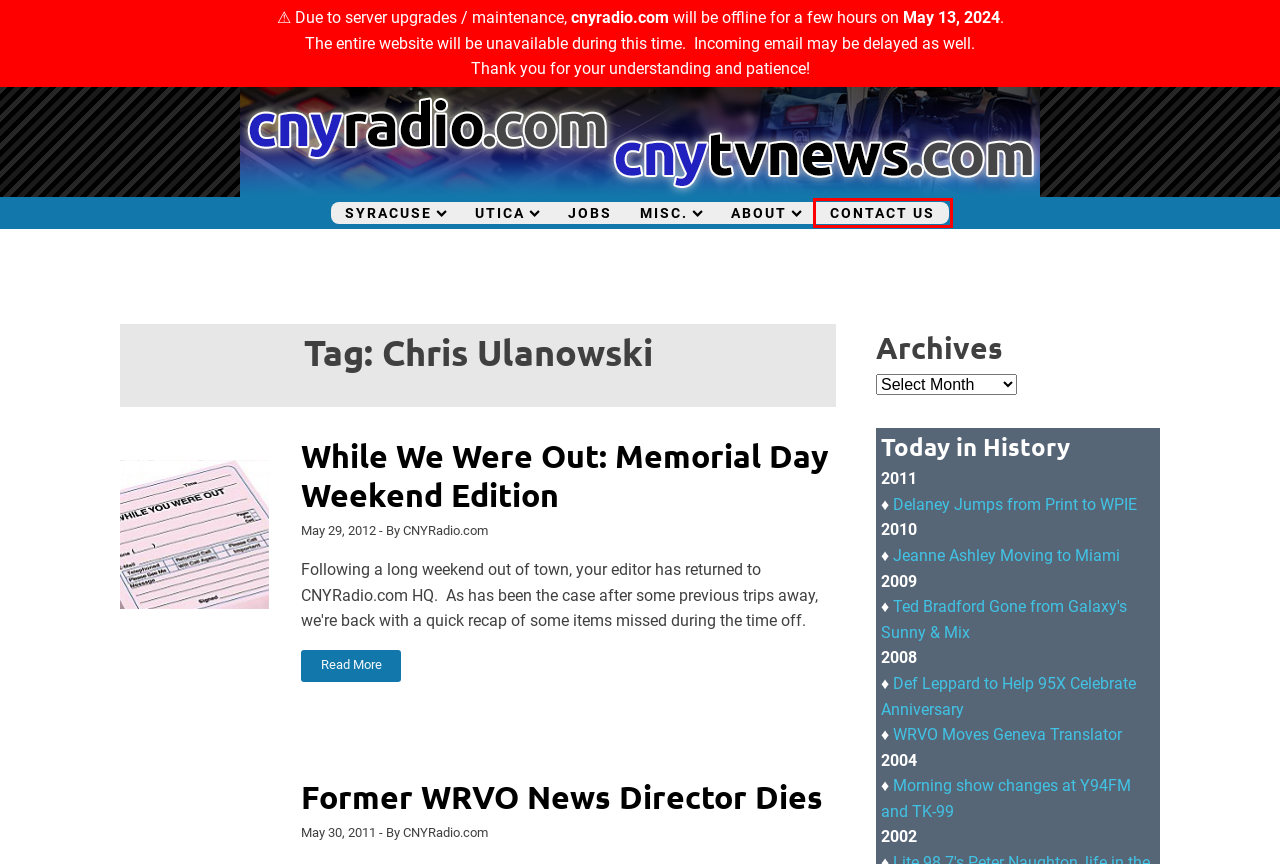Look at the screenshot of a webpage, where a red bounding box highlights an element. Select the best description that matches the new webpage after clicking the highlighted element. Here are the candidates:
A. Former WRVO News Director Dies • CNYRadio.com / CNYTVNews.com
B. Syracuse • CNYRadio.com / CNYTVNews.com
C. Utica • CNYRadio.com / CNYTVNews.com
D. Job Postings • CNYRadio.com / CNYTVNews.com
E. Ted Bradford Gone from Galaxy's Sunny & Mix • CNYRadio.com / CNYTVNews.com
F. Delaney Jumps from Print to WPIE • CNYRadio.com / CNYTVNews.com
G. Morning show changes at Y94FM and TK-99 • CNYRadio.com / CNYTVNews.com
H. Contact Us • CNYRadio.com / CNYTVNews.com

H